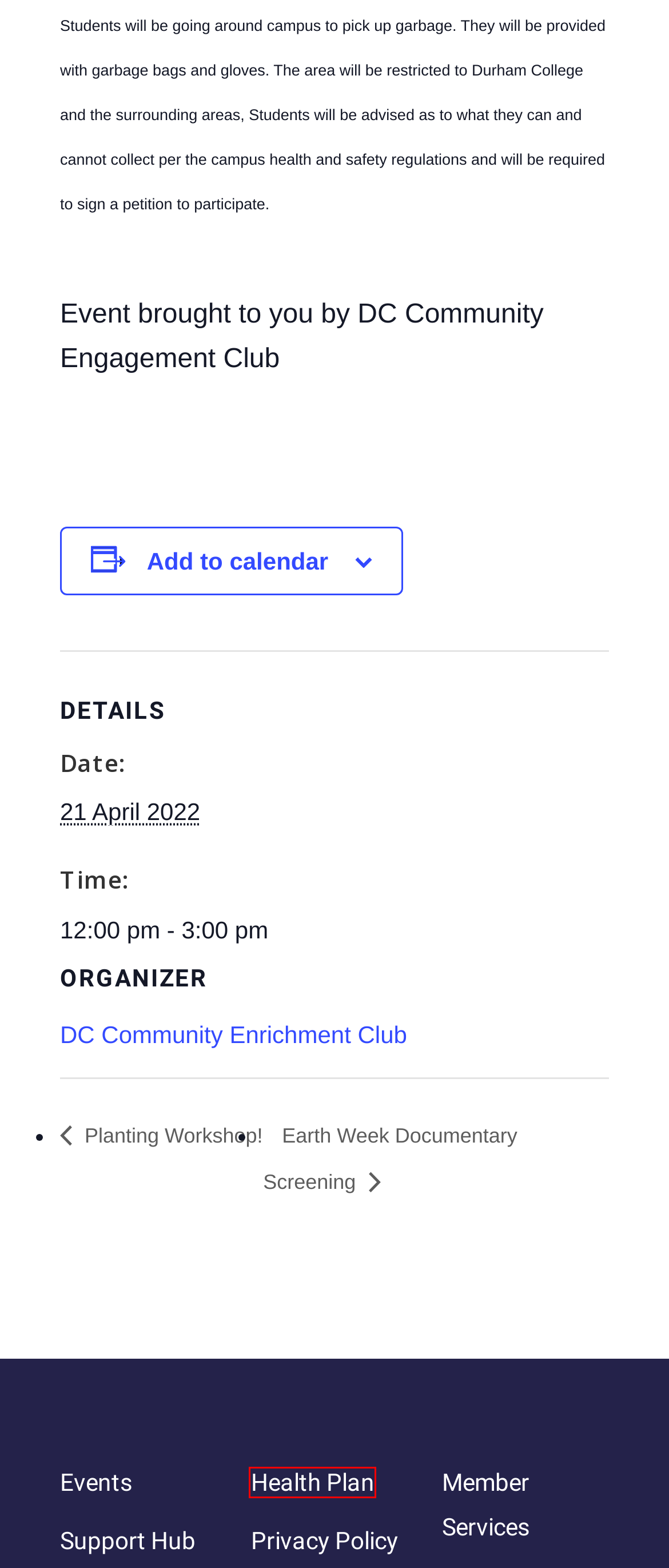A screenshot of a webpage is given with a red bounding box around a UI element. Choose the description that best matches the new webpage shown after clicking the element within the red bounding box. Here are the candidates:
A. DC Community Enrichment Club – Durham College Student Association
B. Privacy Policy - Durham College Student Association
C. Events from June 11 – April 11 – Durham College Student Association
D. Support Hub Students Services - Durham College Student Association
E. Planting Workshop! - Durham College Student Association
F. Homepage - Durham College Student Association
G. Health Plan - Durham College Student Association
H. Jobs - Durham College Student Association

G